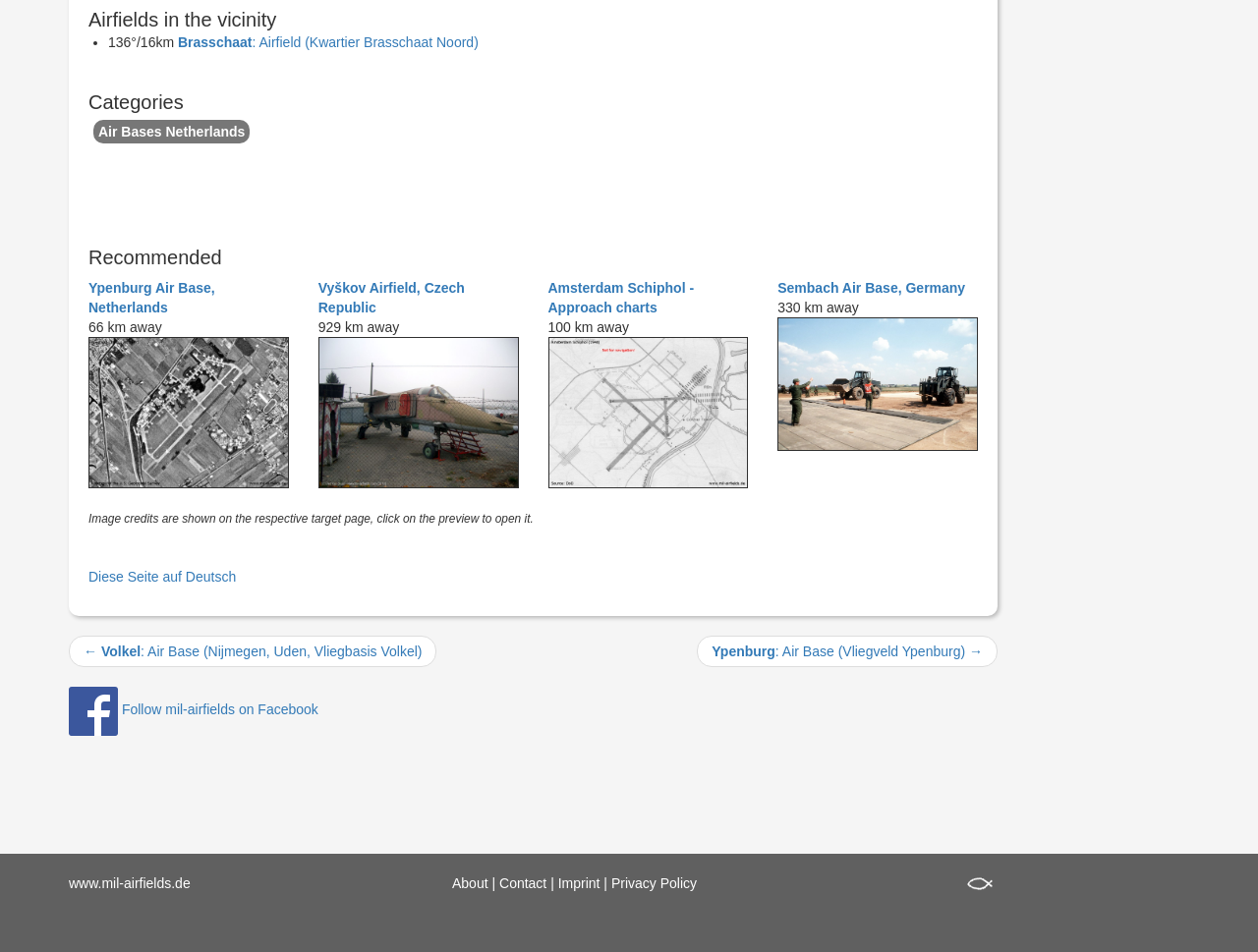What language can this page be translated to?
Provide a one-word or short-phrase answer based on the image.

Deutsch